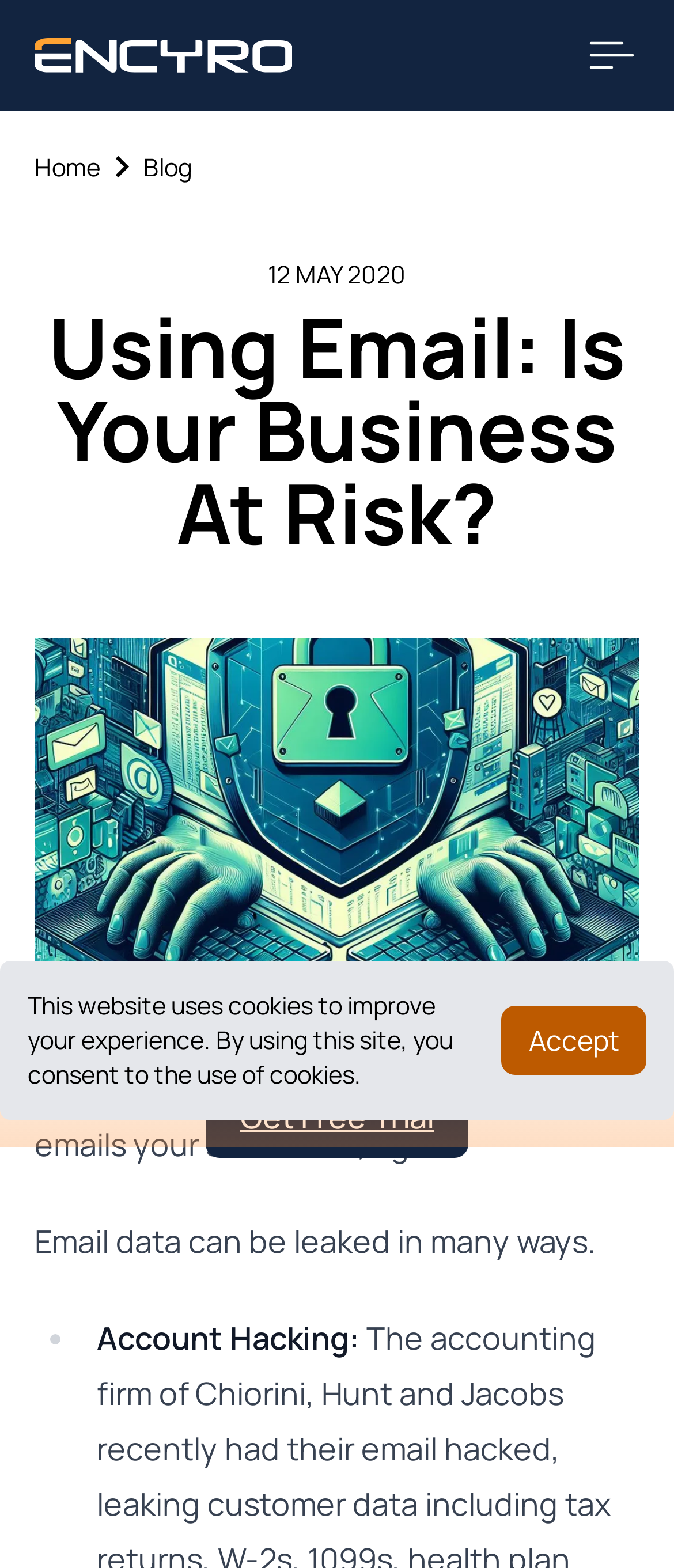What is the topic of the webpage?
Using the screenshot, give a one-word or short phrase answer.

Email security